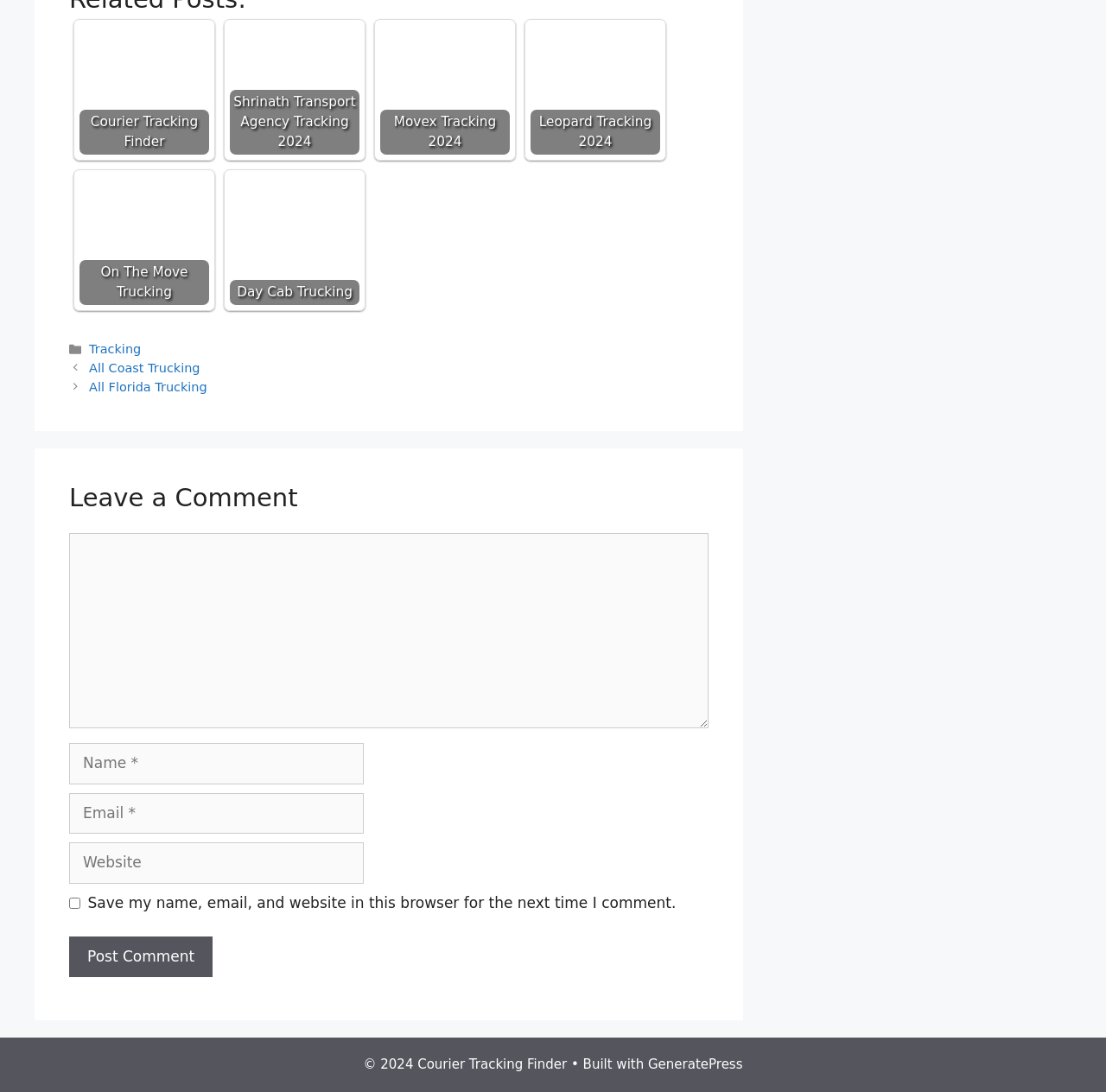Answer the question in one word or a short phrase:
What is the name of the website?

Courier Tracking Finder